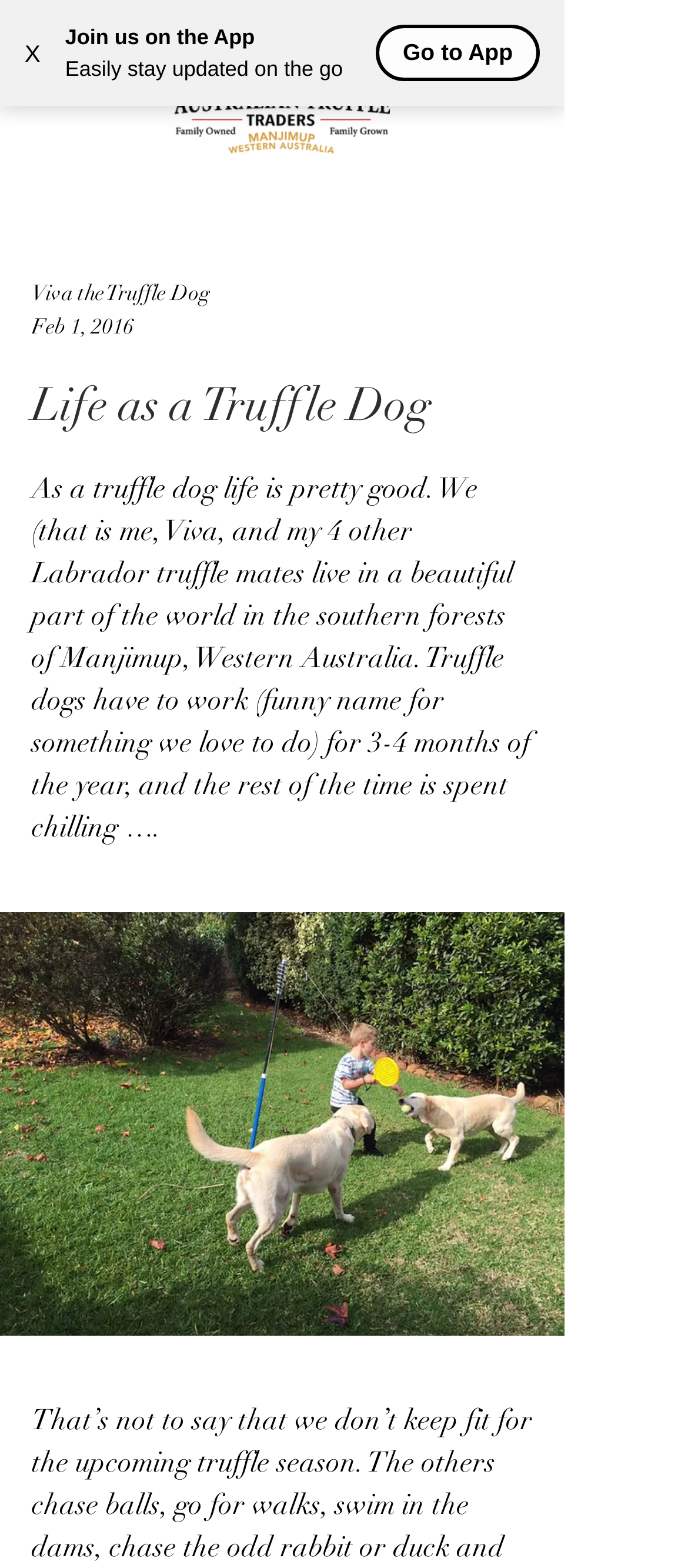Using the given description, provide the bounding box coordinates formatted as (top-left x, top-left y, bottom-right x, bottom-right y), with all values being floating point numbers between 0 and 1. Description: Viva the Truffle Dog

[0.046, 0.176, 0.305, 0.197]